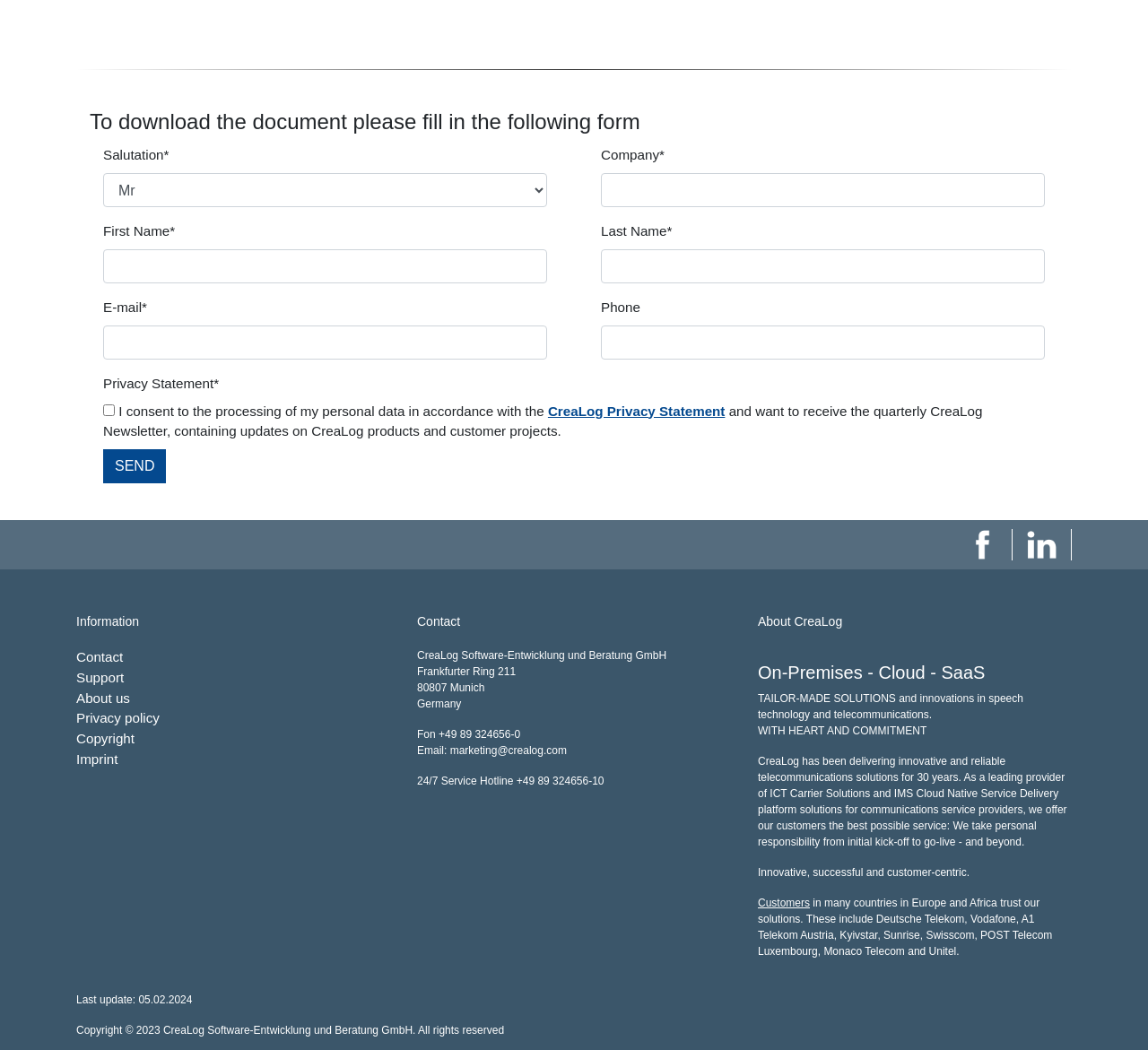What is the purpose of the form?
Answer with a single word or short phrase according to what you see in the image.

To download a document